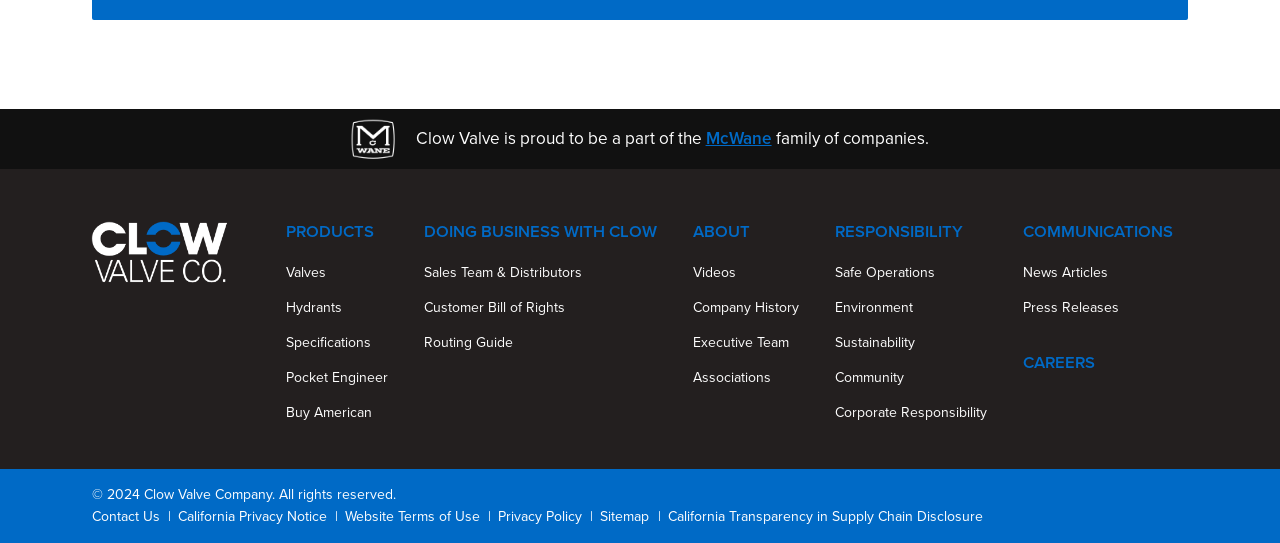Provide a brief response in the form of a single word or phrase:
What company is Clow Valve a part of?

McWane